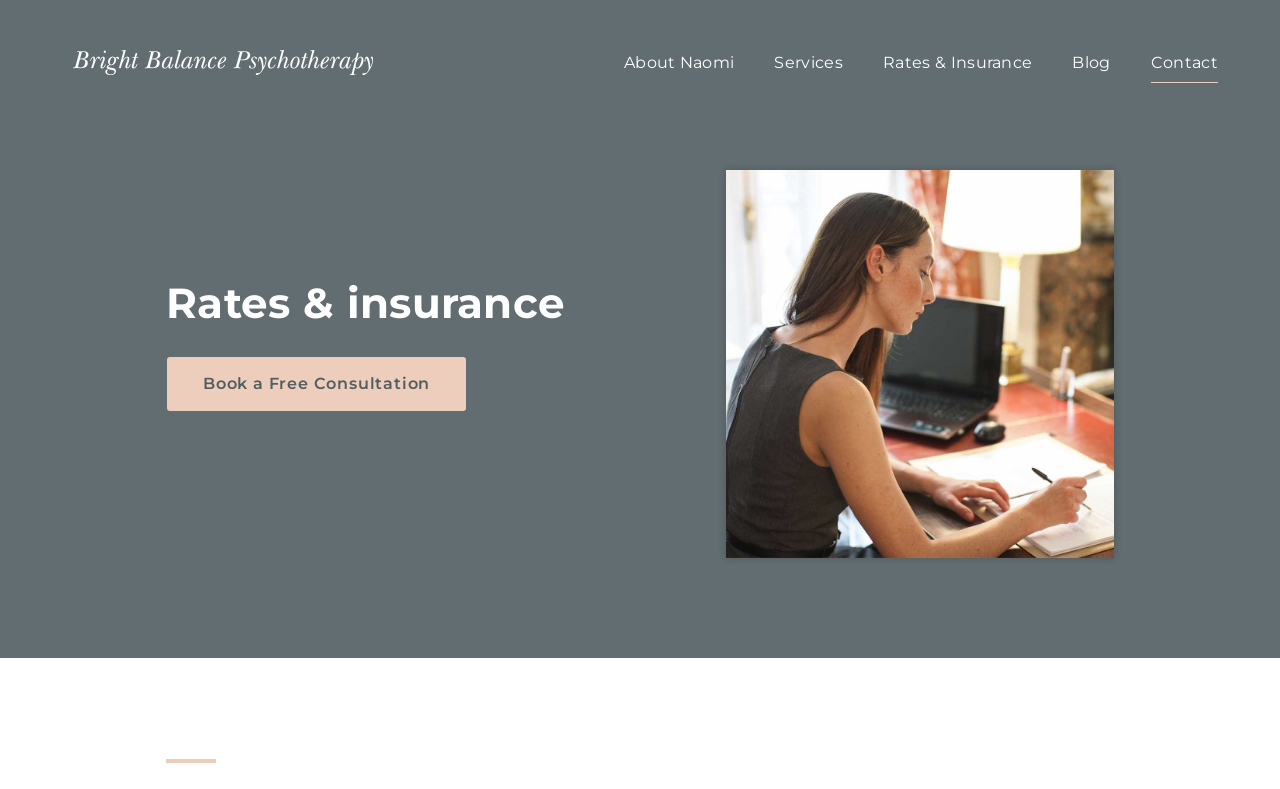Give a concise answer of one word or phrase to the question: 
How many navigation links are at the top of the webpage?

6